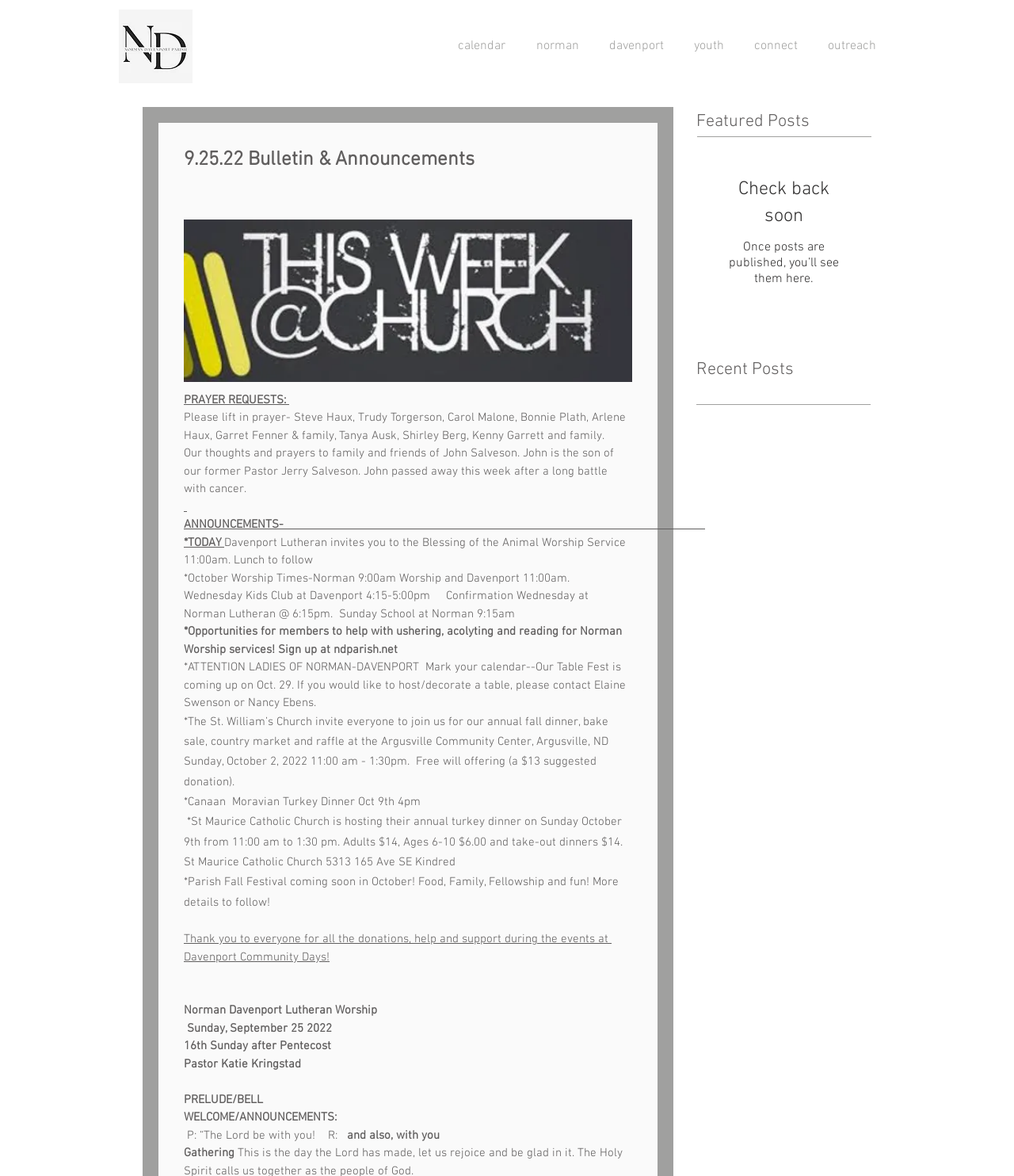What is the name of the church that is hosting a turkey dinner on October 9?
Provide a short answer using one word or a brief phrase based on the image.

Canaan Moravian